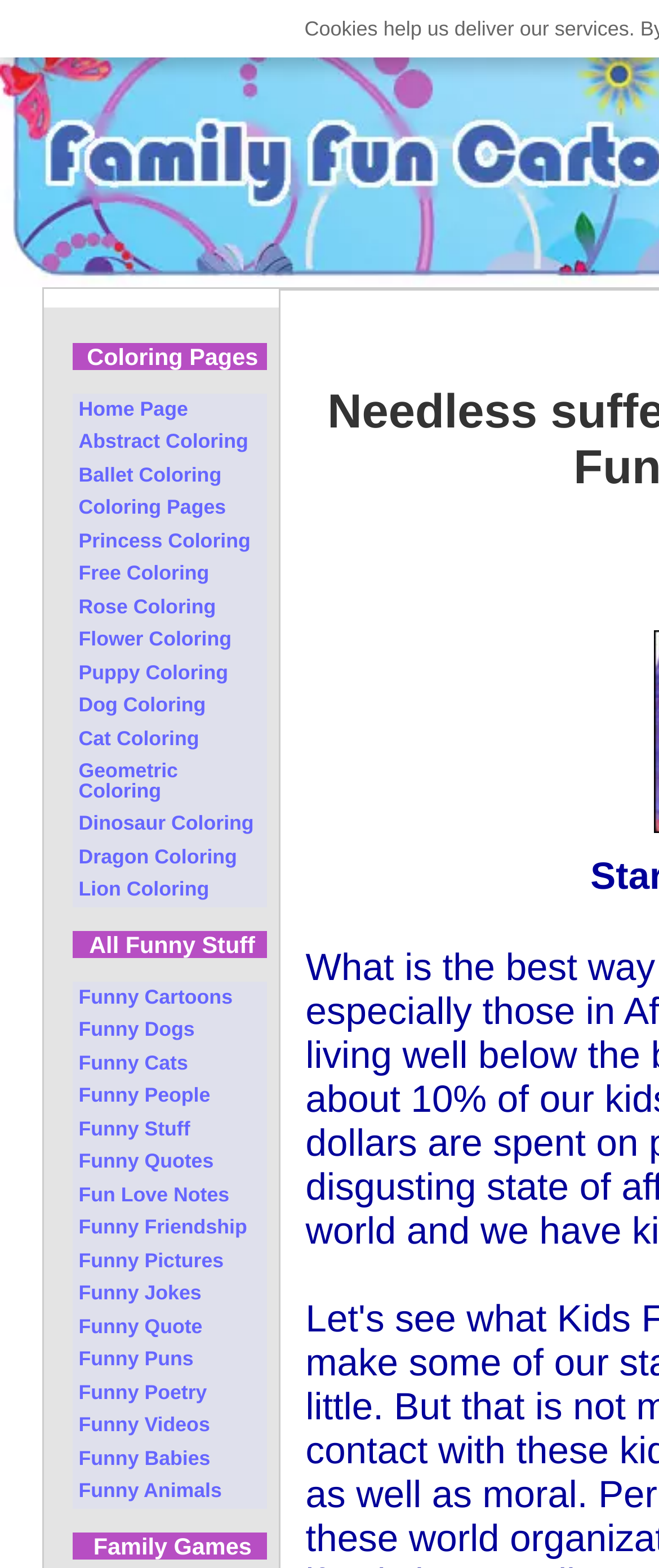Can you identify the bounding box coordinates of the clickable region needed to carry out this instruction: 'Go to 'Family Games''? The coordinates should be four float numbers within the range of 0 to 1, stated as [left, top, right, bottom].

[0.109, 0.977, 0.405, 0.994]